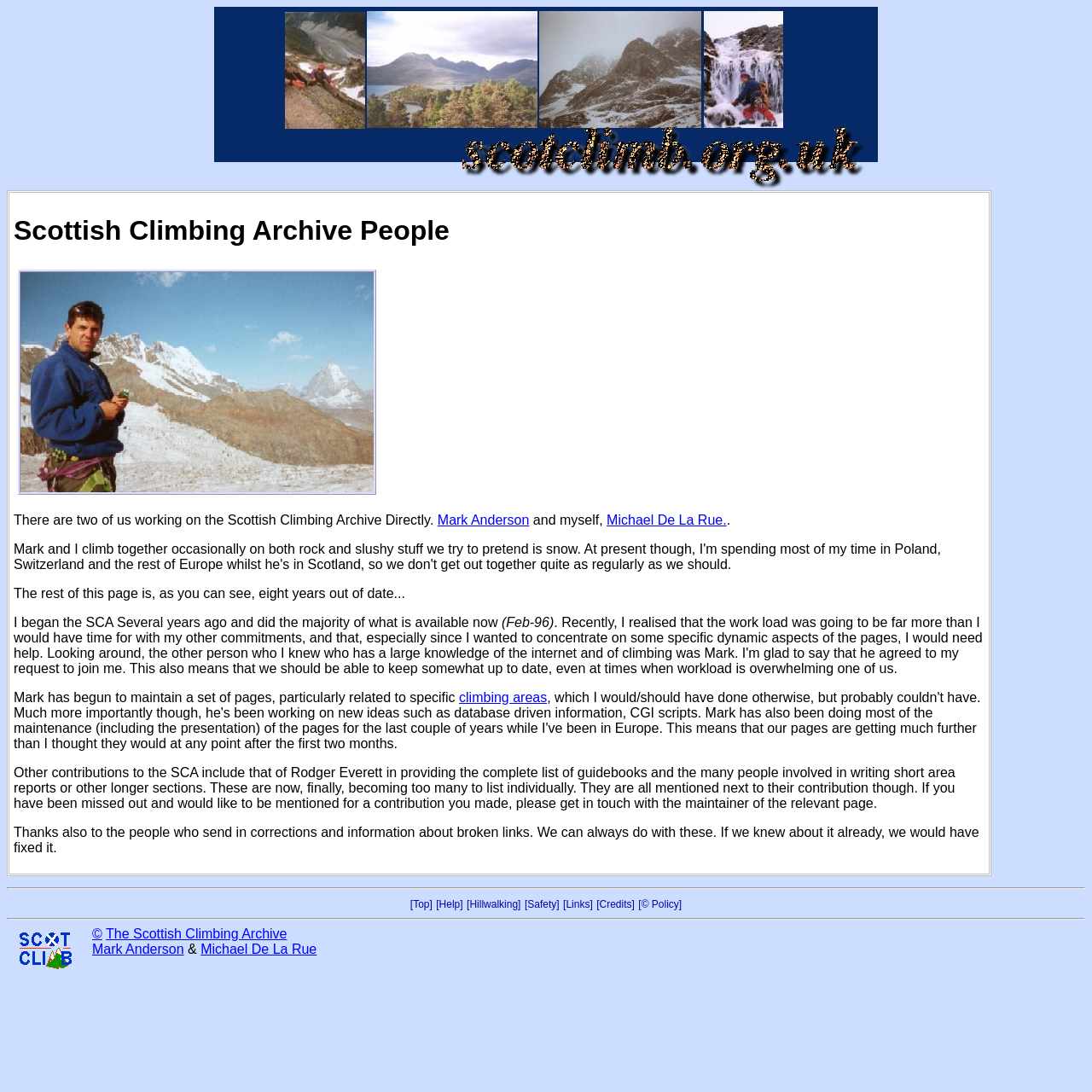Based on the image, give a detailed response to the question: What is the purpose of the archive?

The text mentions that Mark has begun to maintain a set of pages, particularly related to specific climbing areas, indicating that the archive is meant to provide information on climbing areas.